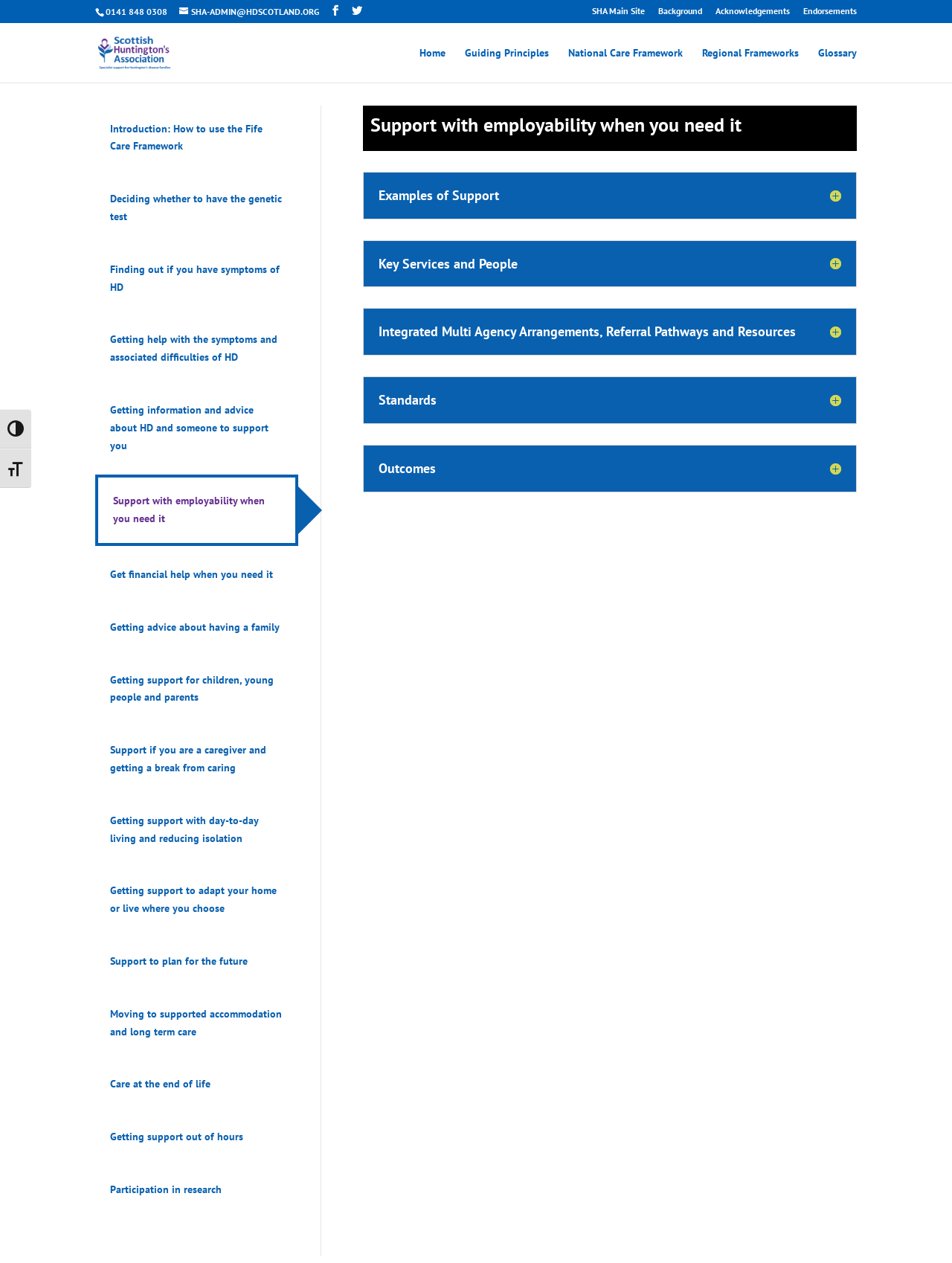Identify the title of the webpage and provide its text content.

Support with employability when you need it